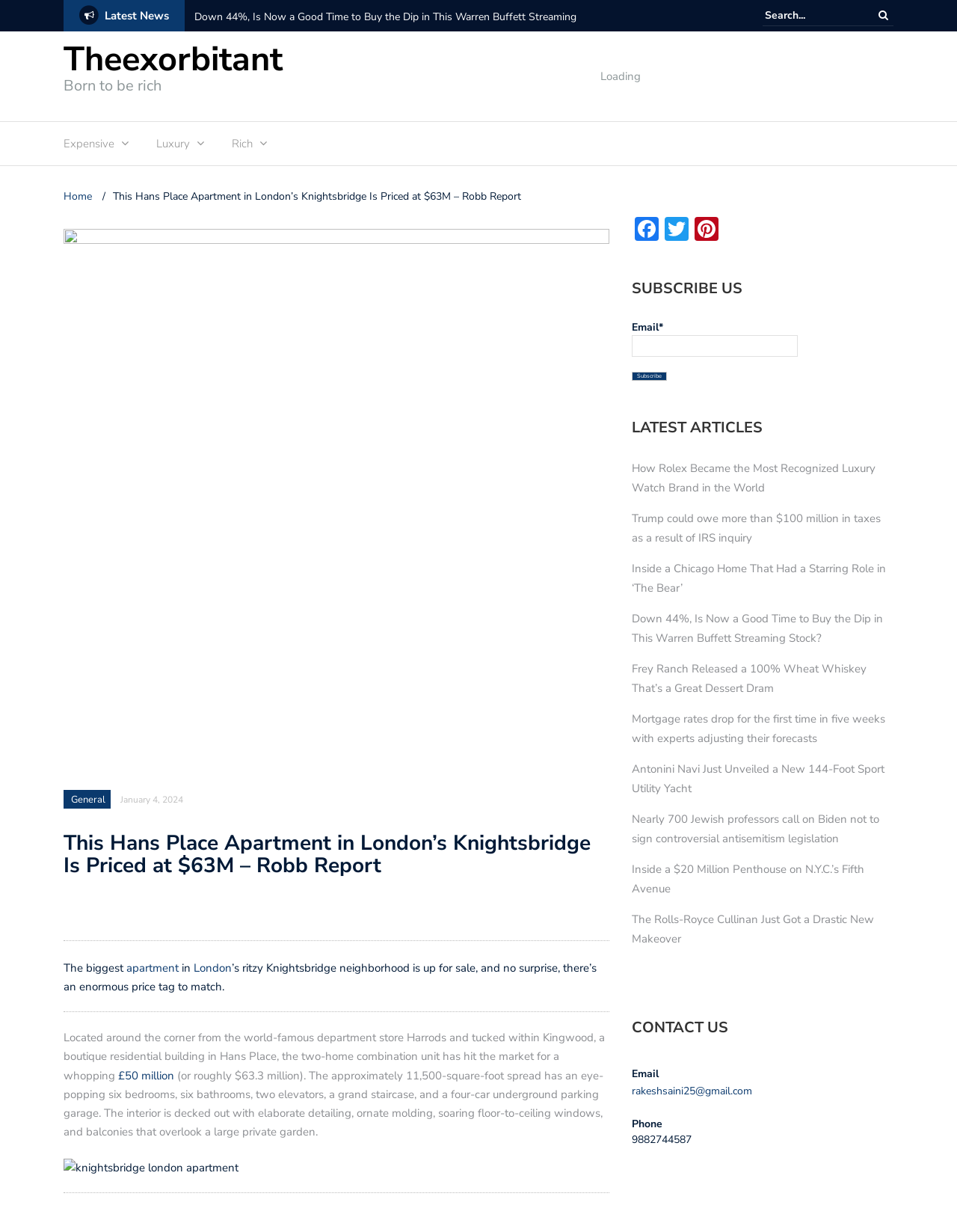Identify the bounding box coordinates for the region of the element that should be clicked to carry out the instruction: "View more articles". The bounding box coordinates should be four float numbers between 0 and 1, i.e., [left, top, right, bottom].

None